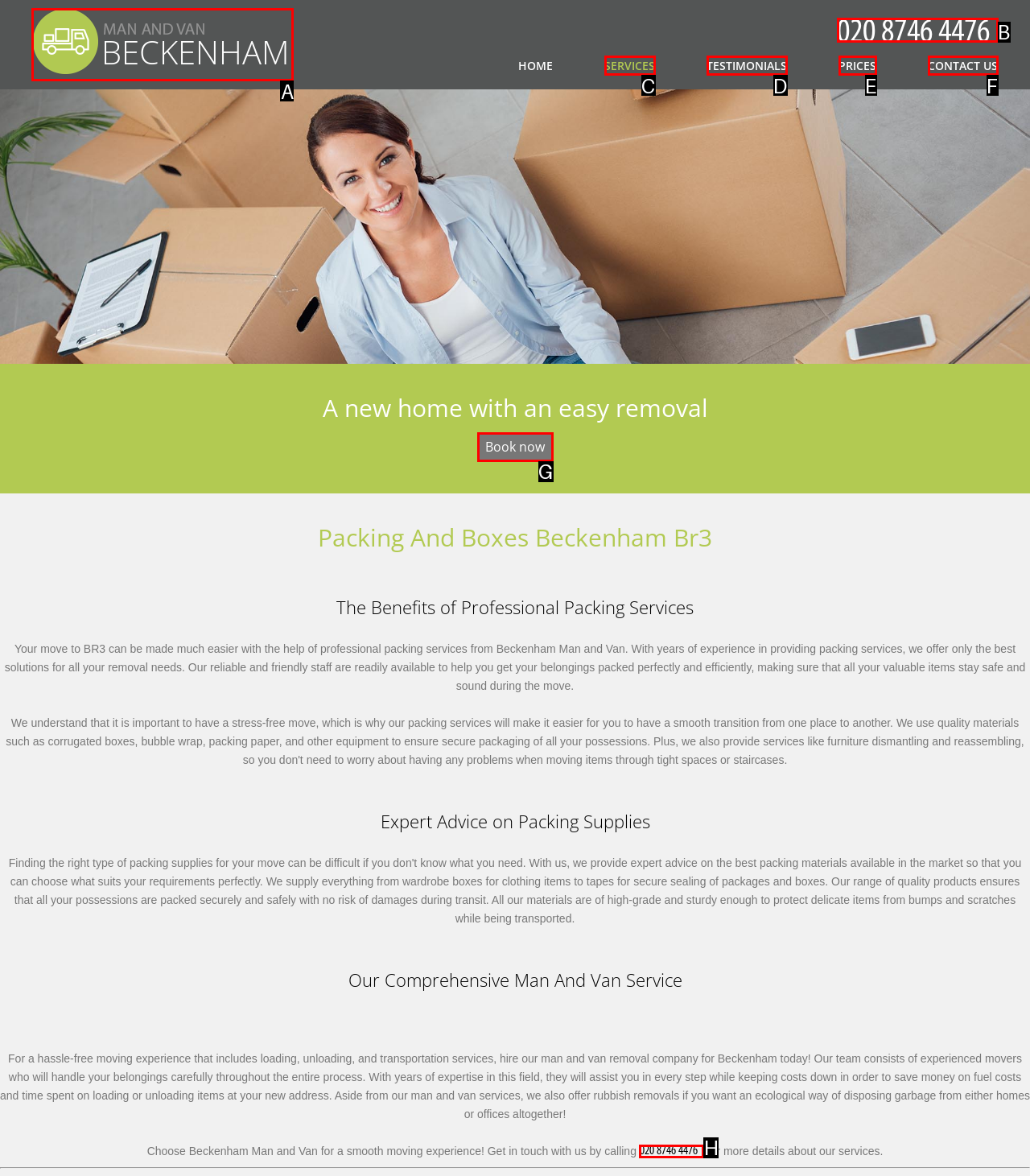Determine which HTML element should be clicked to carry out the following task: Click Beckenham Man and Van Respond with the letter of the appropriate option.

A